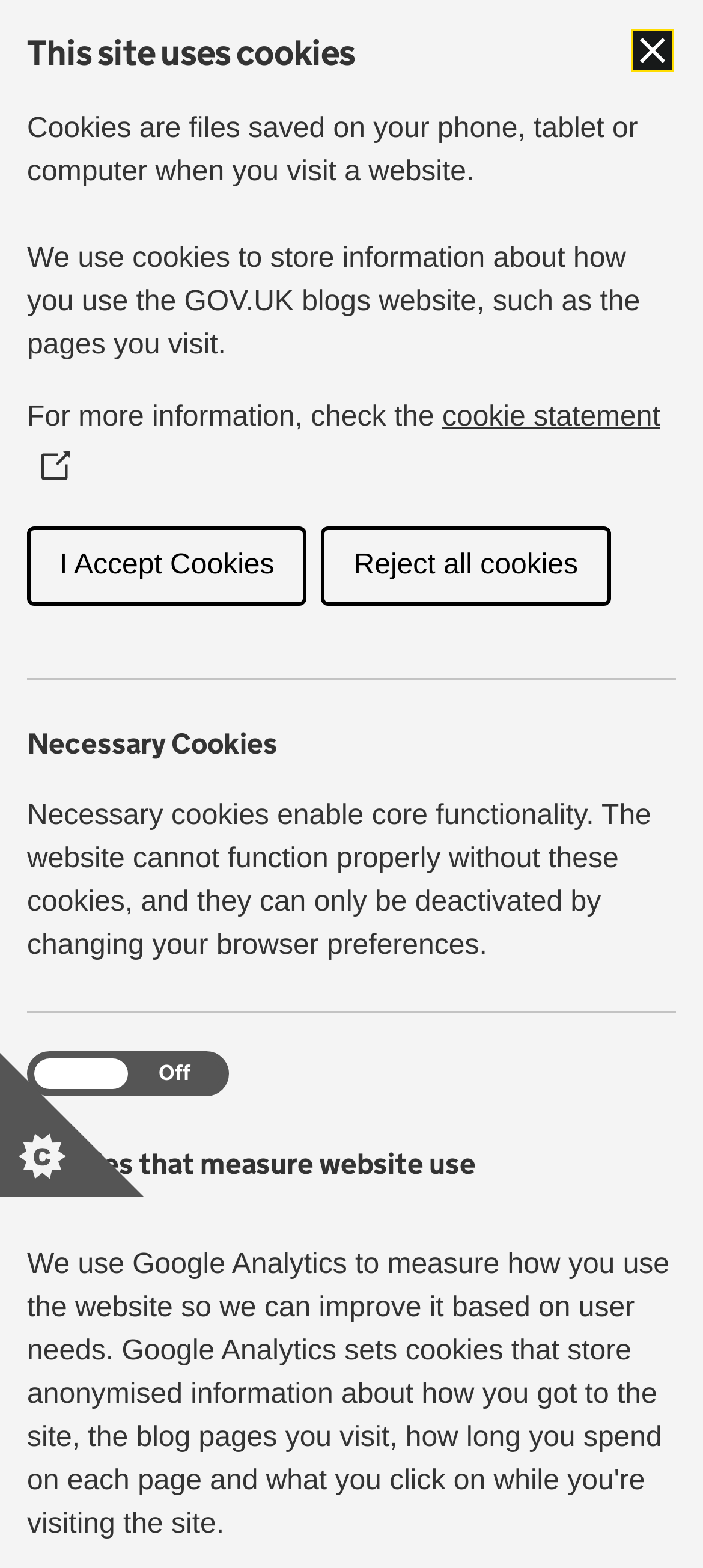Generate a comprehensive description of the webpage content.

The webpage is about the Government Digital Service (GDS) Academy, which is leading the digital transformation of the UK government. At the top right corner, there is a "Save and Close" button and a heading that informs users that the site uses cookies. Below this, there is a brief explanation of what cookies are and how they are used on the GOV.UK blogs website. Users can choose to accept or reject all cookies.

On the top left corner, there is a "Skip to main content" link, followed by a "GOV.UK" link and an image of the GOV.UK logo. Below this, there is a banner with the blog name and a heading that reads "Blog Government Digital Service". The blog name is accompanied by two links: "Blog" and "Government Digital Service".

On the left side of the page, there is a description list with the term "Organisations:" followed by links to "Government Digital Service" and "Cabinet Office". Below this, there is a search bar with a "Search for:" label and a "Search" button.

The main content of the page starts with a heading that reads "The GDS Academy is here". Below this, there is a post with the title "How we started" and a brief description of the GDS Academy's history, including its previous name, the Digital Academy, and its growth since 2014. The post also mentions the development of courses to help colleagues thrive in the world of agile and user-centred design. There are links to the terms "agile" and "user-centred design" within the text.